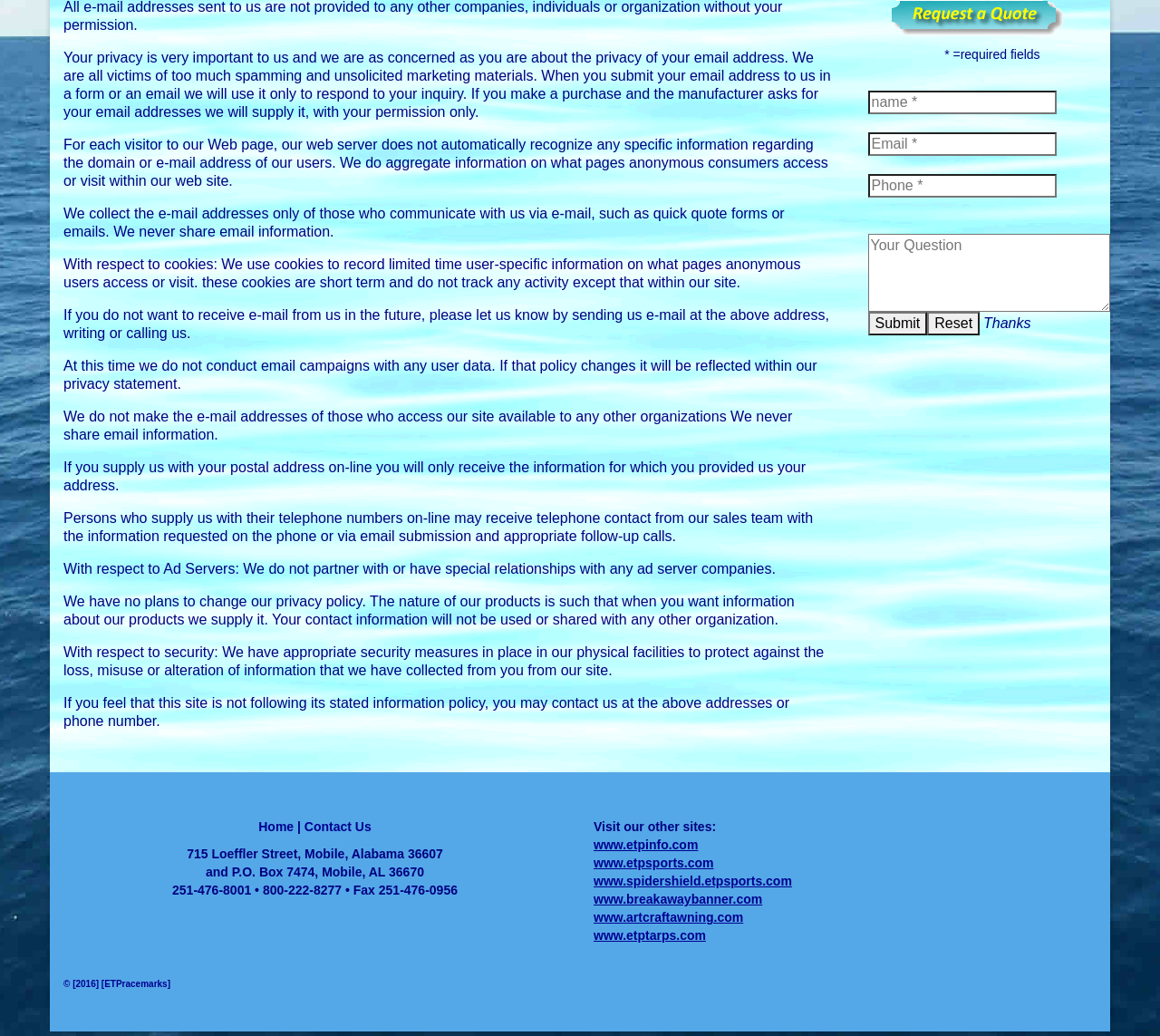Predict the bounding box coordinates of the UI element that matches this description: "name="email" placeholder="Email *"". The coordinates should be in the format [left, top, right, bottom] with each value between 0 and 1.

[0.748, 0.128, 0.911, 0.151]